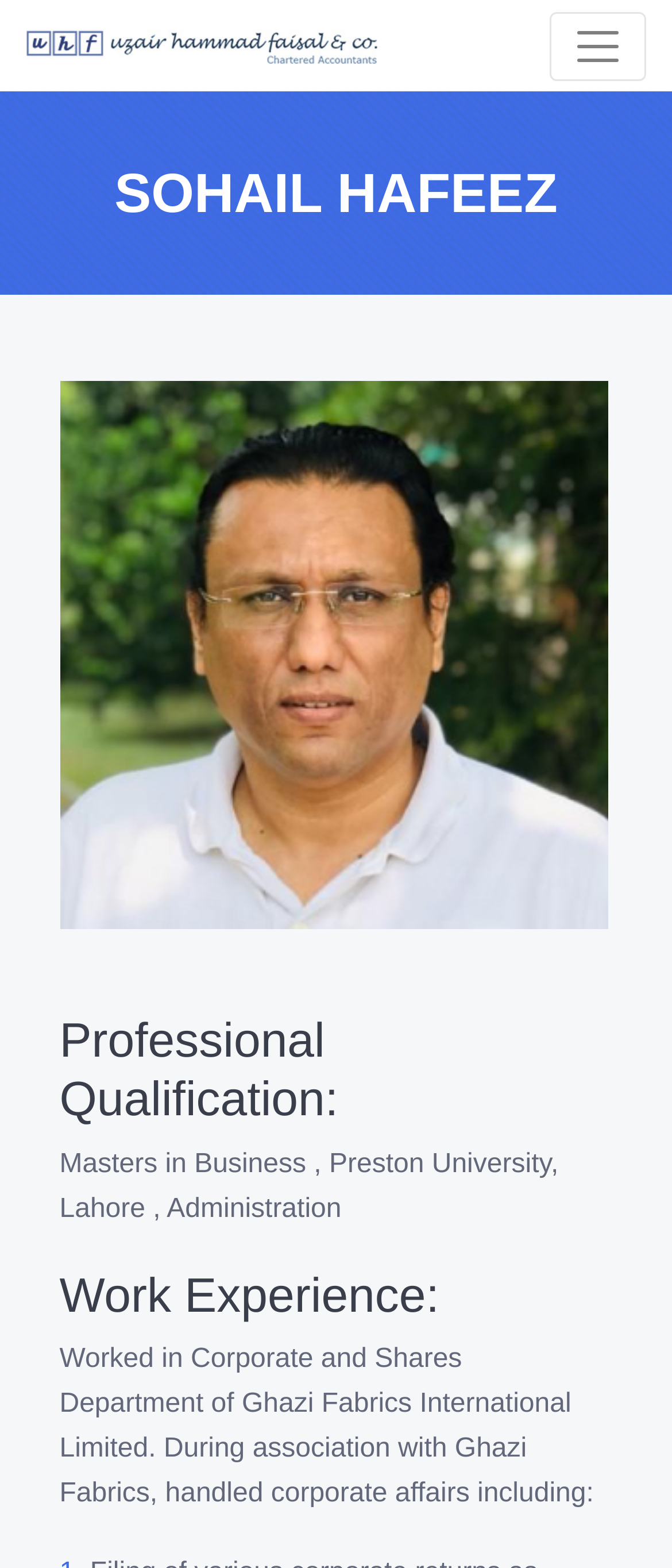What is the professional qualification of Sohail Hafeez?
Relying on the image, give a concise answer in one word or a brief phrase.

Masters in Business